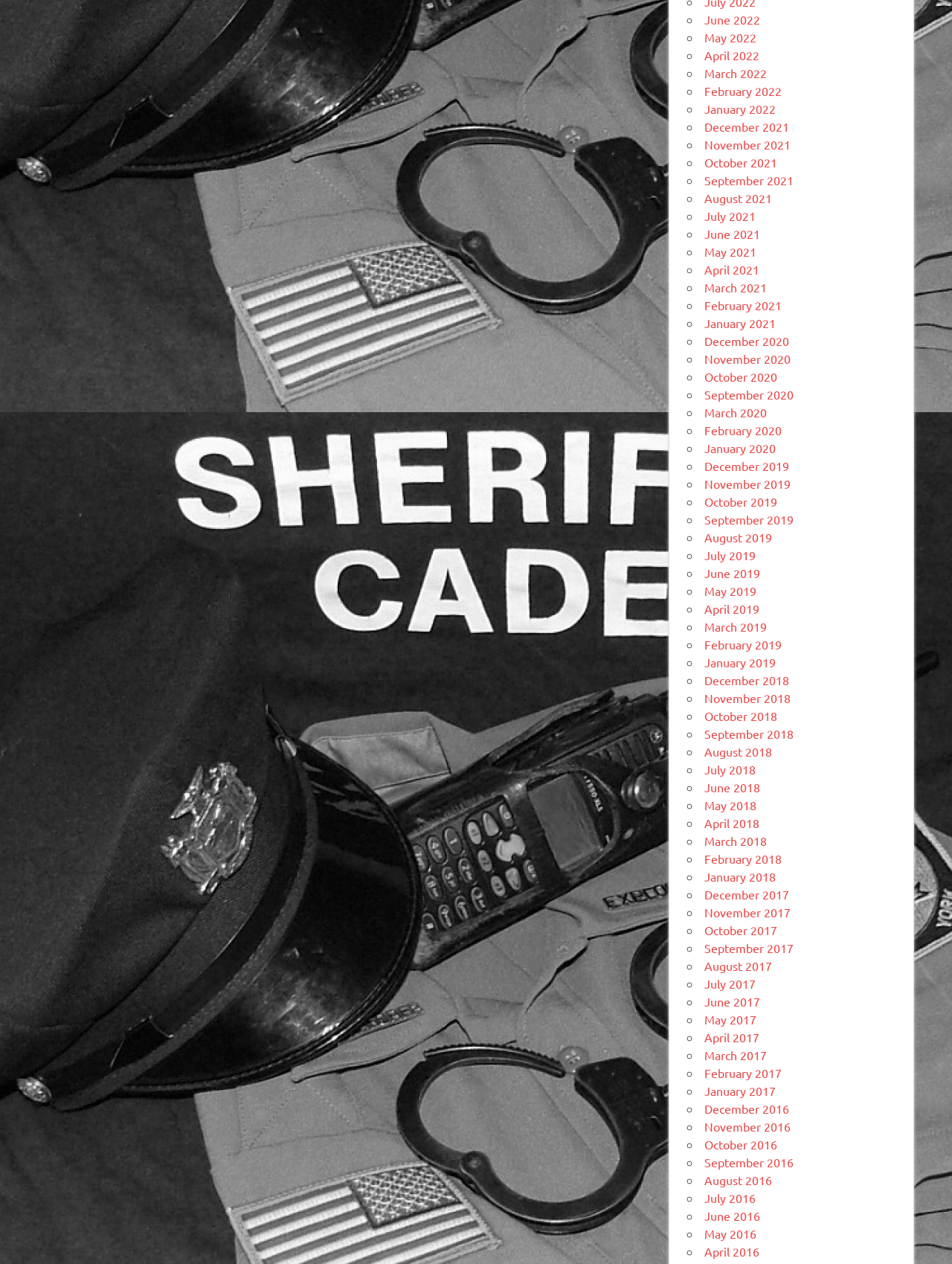Please provide a one-word or short phrase answer to the question:
What is the most recent month listed?

June 2022